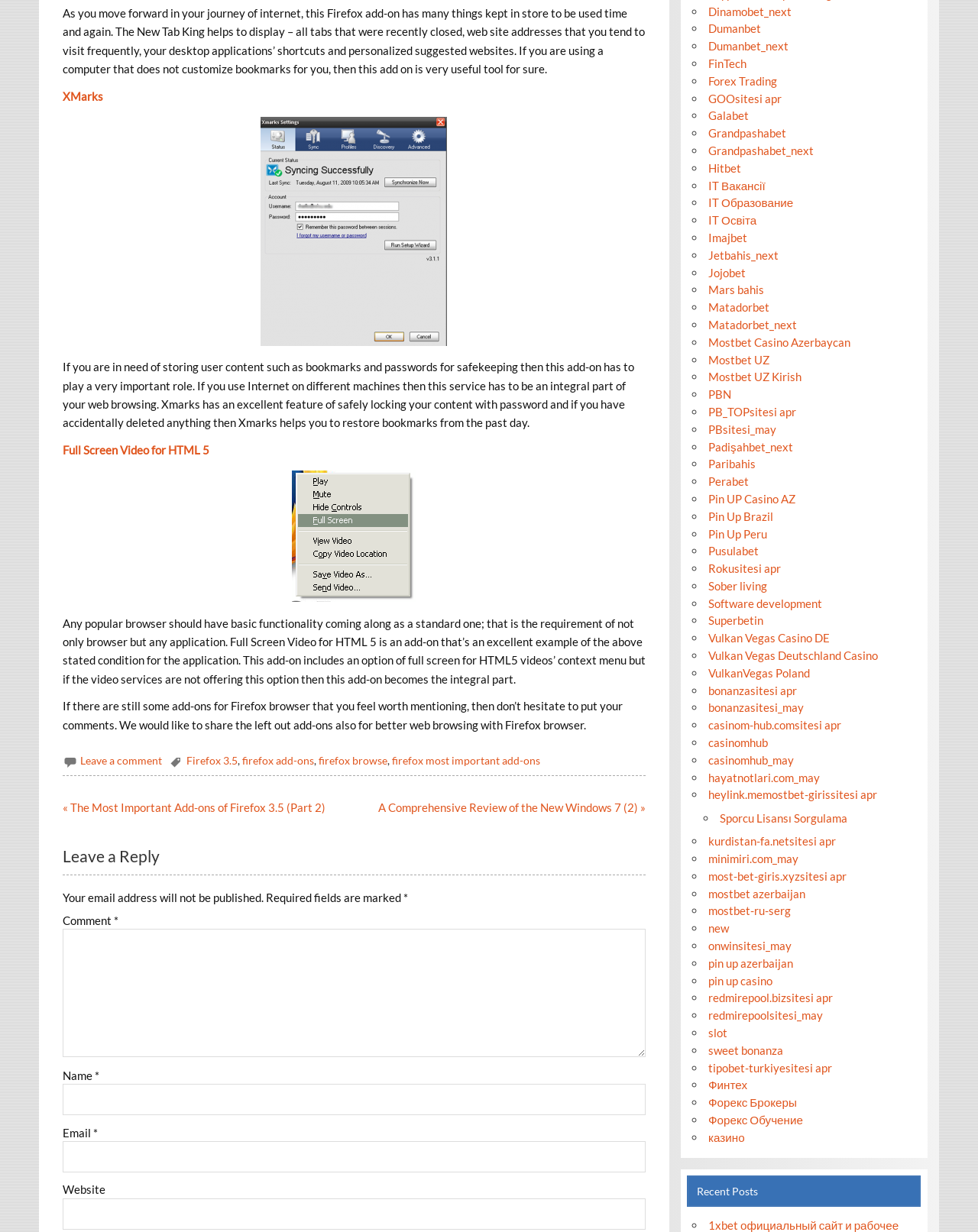Locate the bounding box of the UI element defined by this description: "sweet bonanza". The coordinates should be given as four float numbers between 0 and 1, formatted as [left, top, right, bottom].

[0.724, 0.847, 0.801, 0.858]